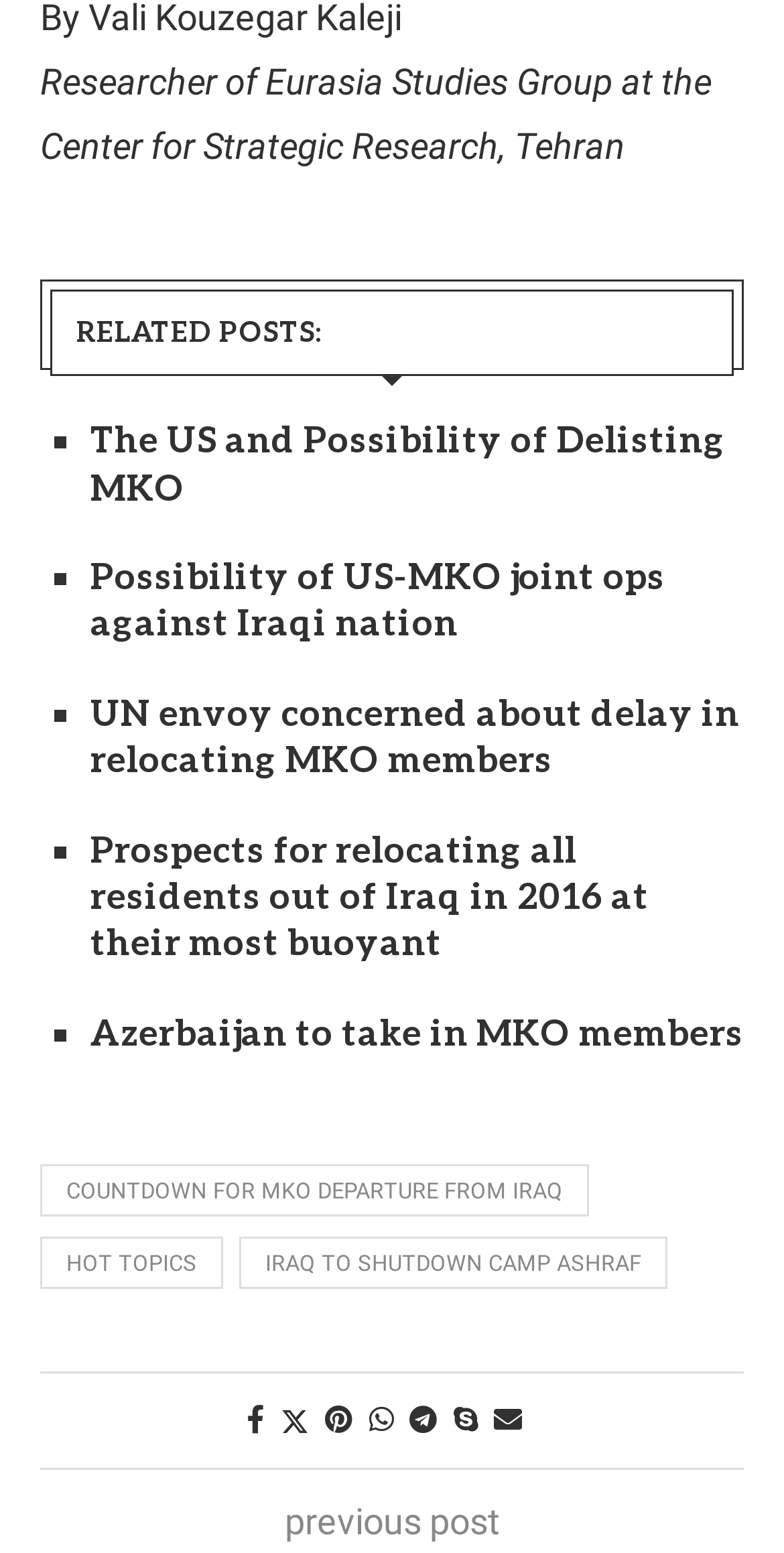Please identify the bounding box coordinates of the element I need to click to follow this instruction: "call the agent".

None